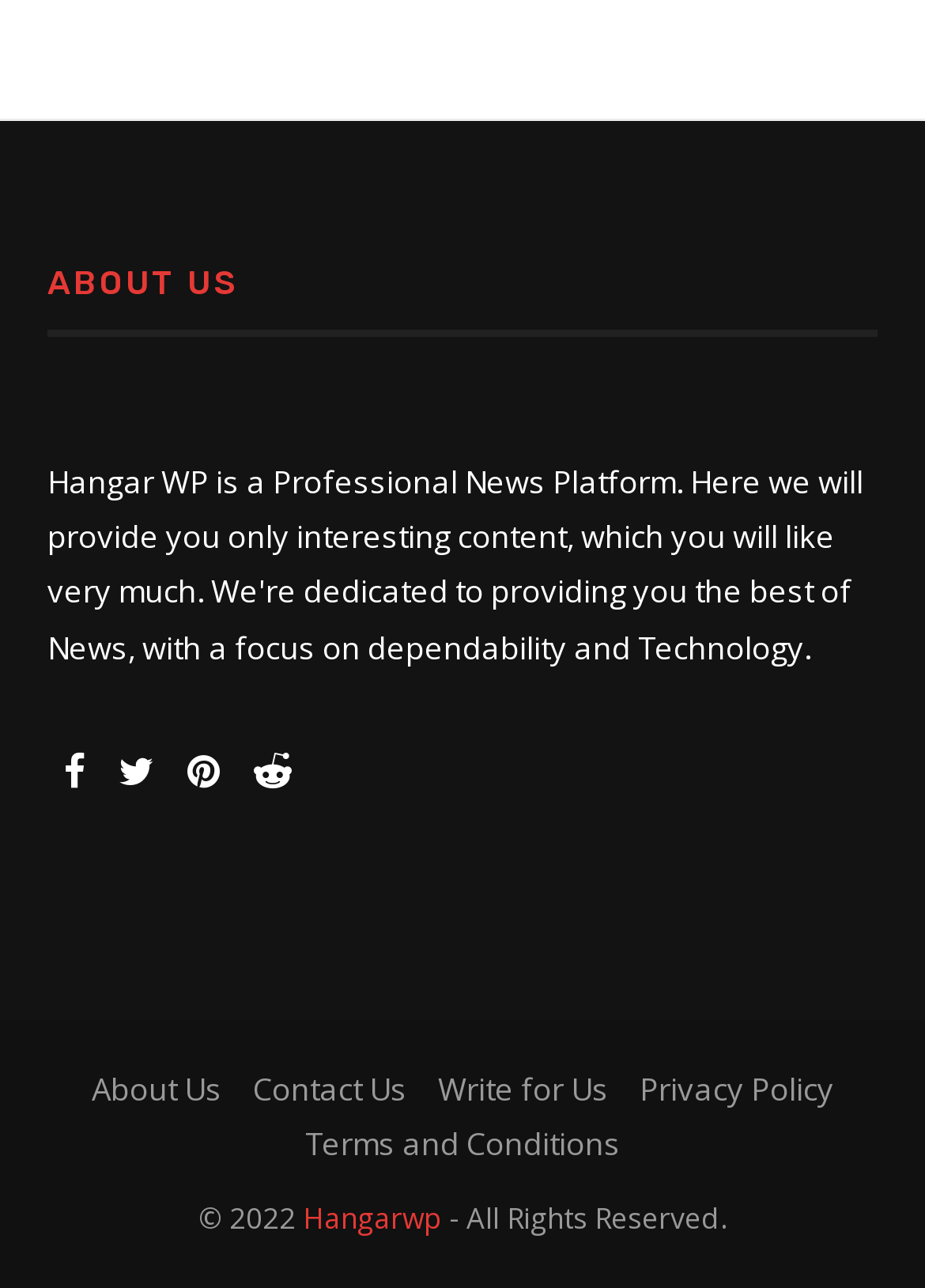Pinpoint the bounding box coordinates of the clickable element to carry out the following instruction: "Click on Privacy Policy."

[0.691, 0.829, 0.901, 0.862]